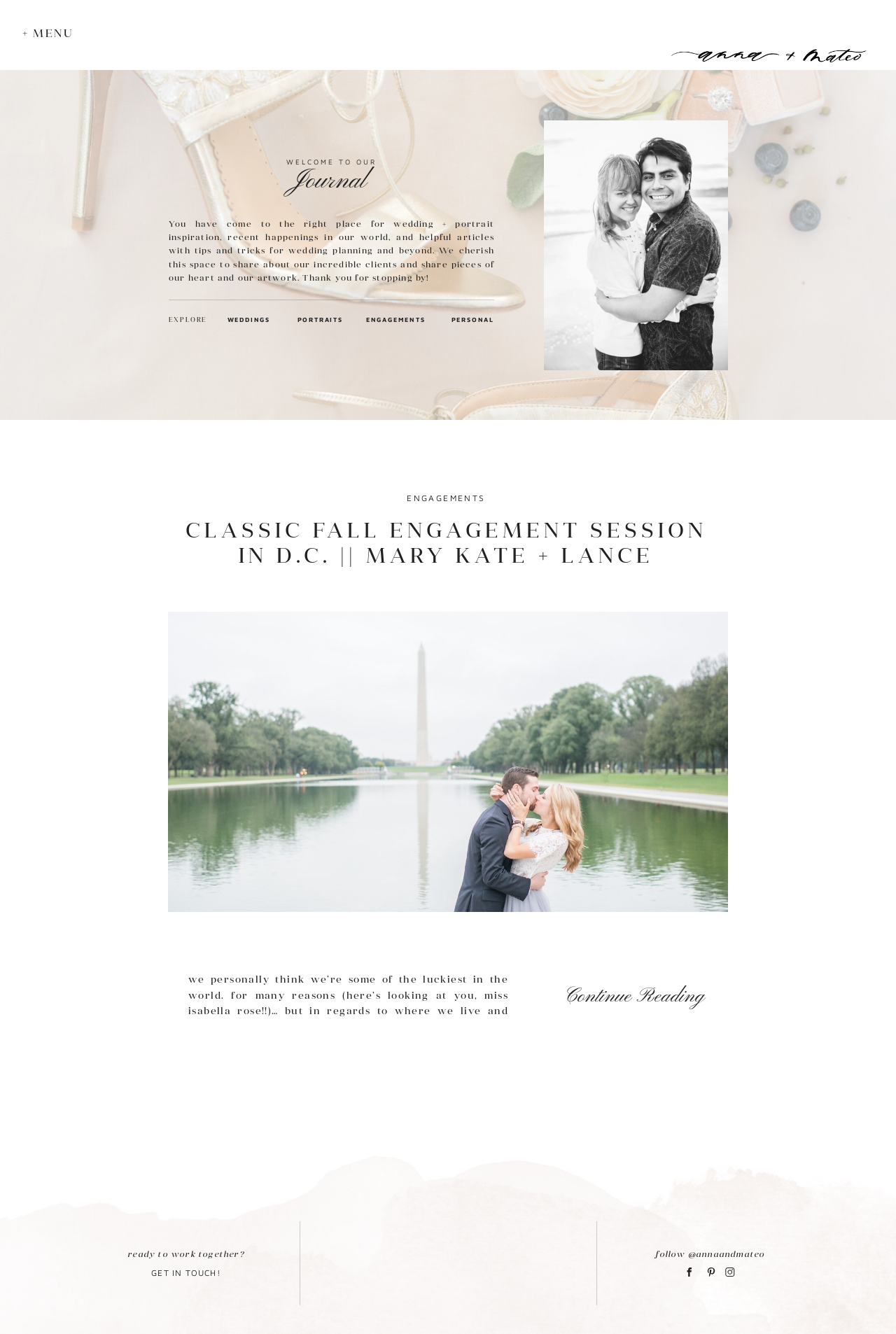Identify the text that serves as the heading for the webpage and generate it.

CLASSIC FALL ENGAGEMENT SESSION IN D.C. || MARY KATE + LANCE